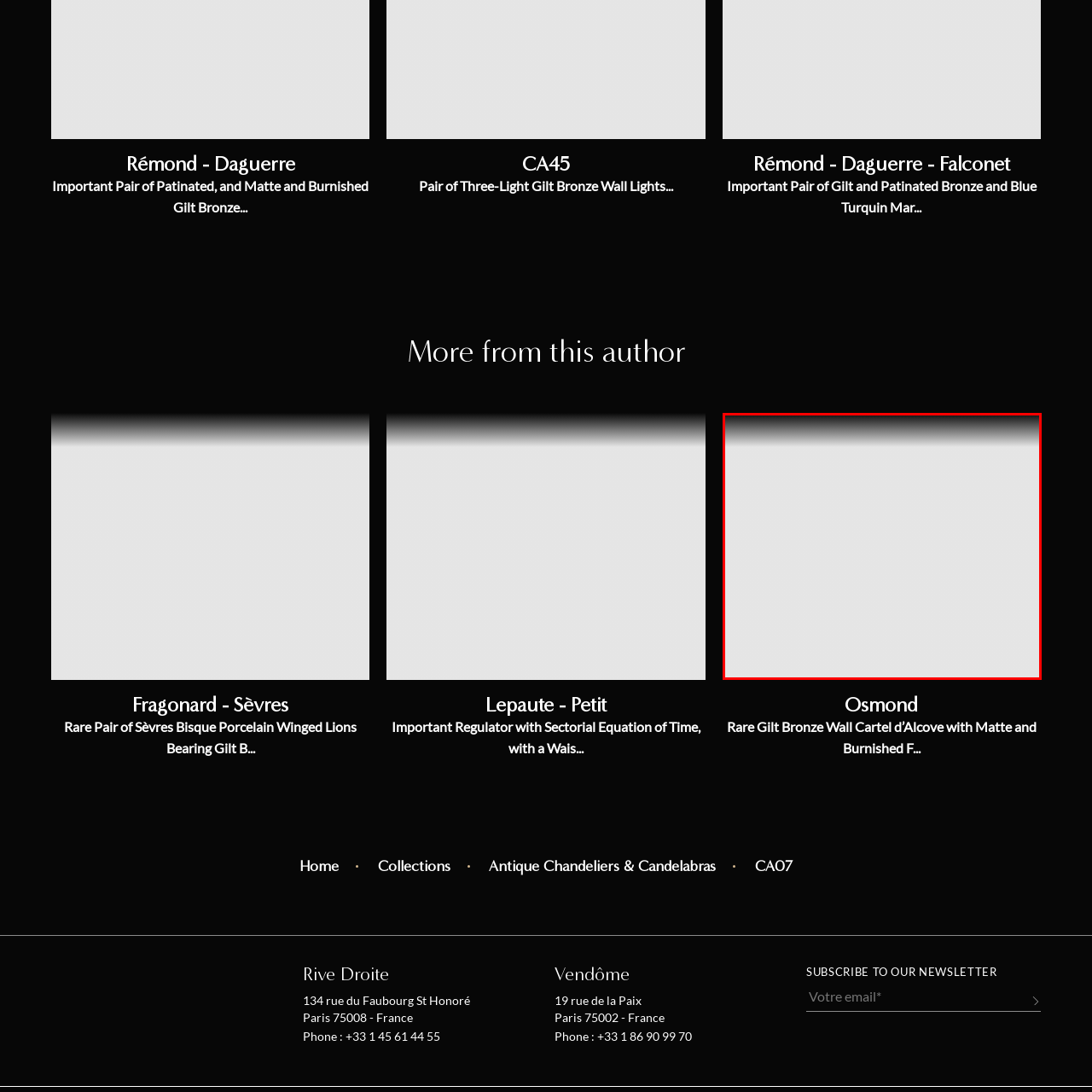Where is the clock likely to be displayed?
Examine the image highlighted by the red bounding box and provide a thorough and detailed answer based on your observations.

The caption suggests that the clock is part of a curated collection, and its elegance and historical significance make it suitable for display in a home or a gallery setting, where it can be appreciated for its artistry and function.